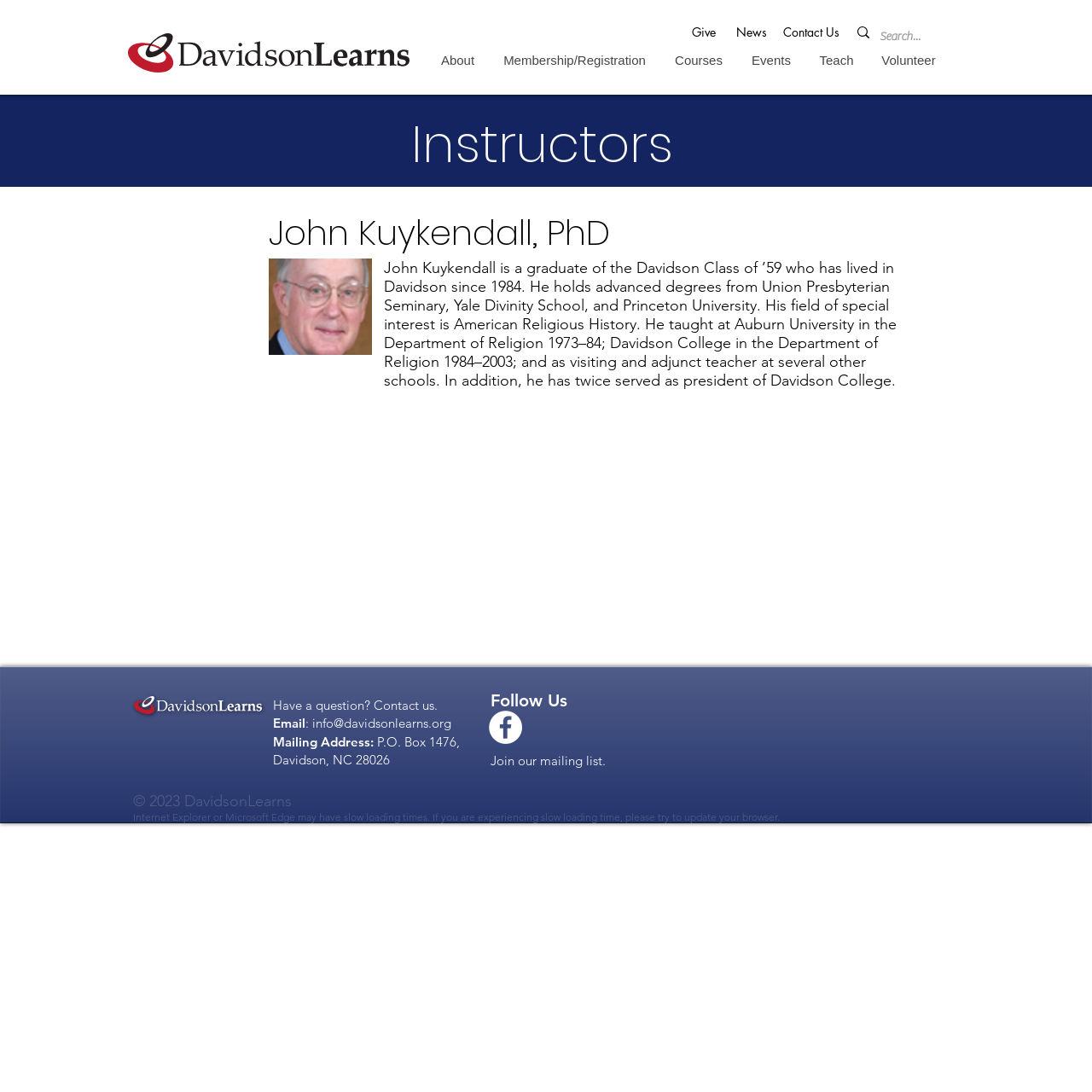Reply to the question with a single word or phrase:
How many social media links are there?

1